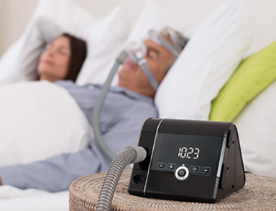What is the reading on the digital display?
From the image, respond with a single word or phrase.

1023